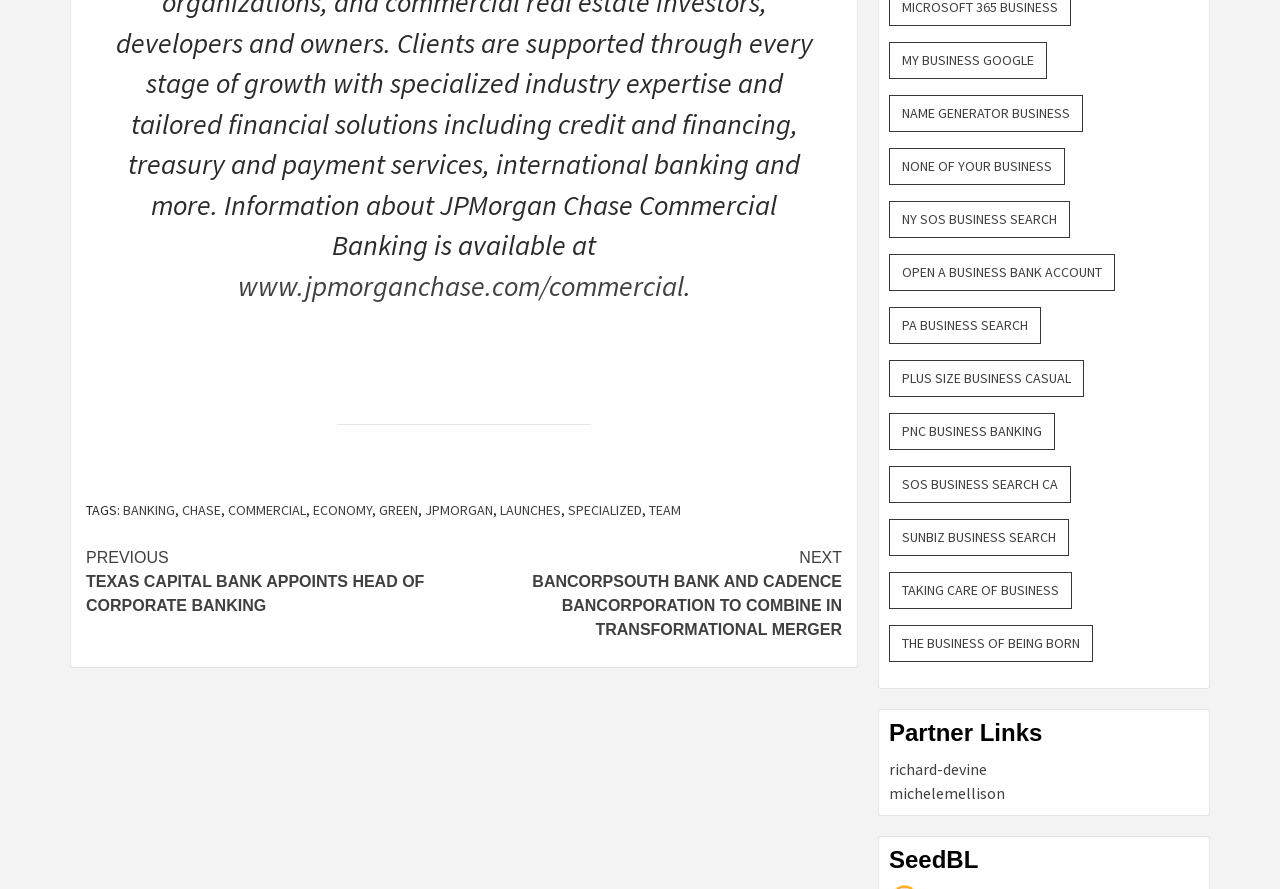Please identify the bounding box coordinates of the clickable area that will allow you to execute the instruction: "Click on 'richard-devine'".

[0.695, 0.853, 0.771, 0.876]